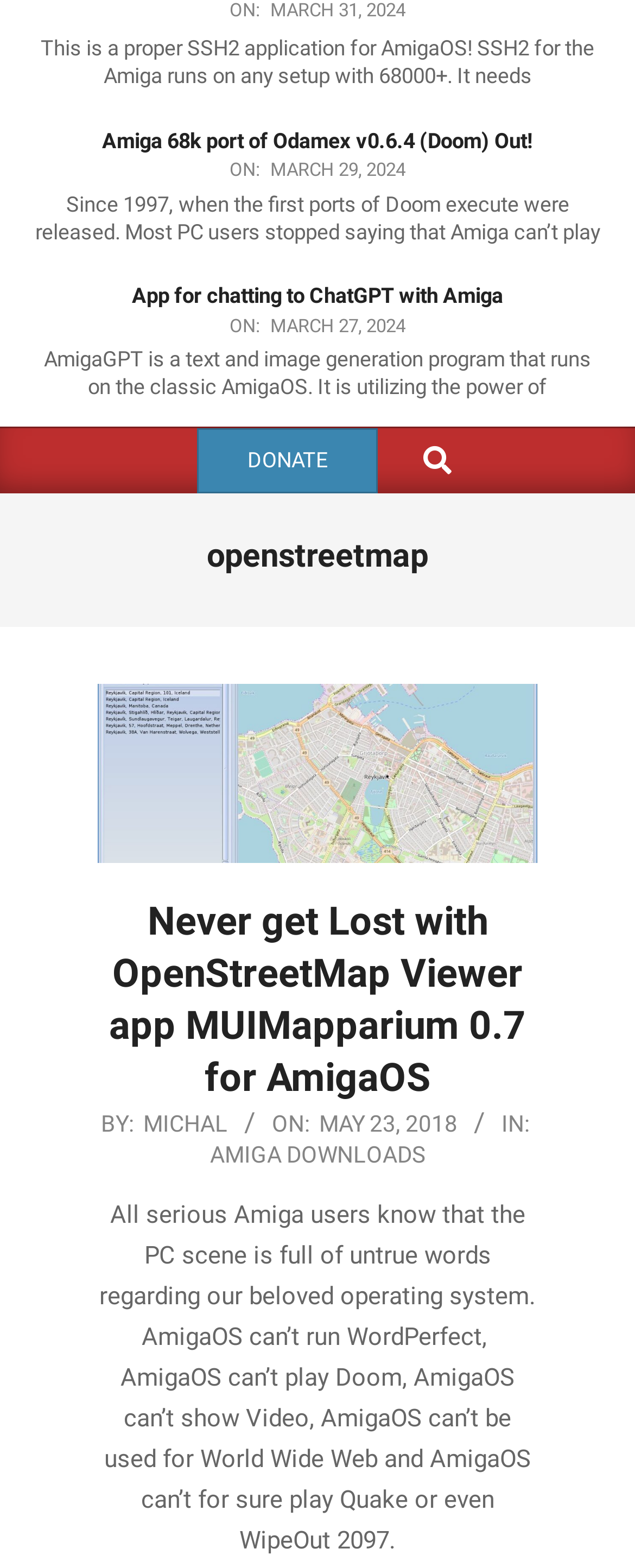Locate the bounding box of the UI element described by: "Amiga Downloads" in the given webpage screenshot.

[0.331, 0.728, 0.669, 0.745]